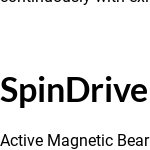Please provide a comprehensive response to the question based on the details in the image: What is SpinDrive's commitment?

The company SpinDrive is committed to being the best AMB technology partner, highlighting their dedication to providing continuous support for existing and new AMB applications.